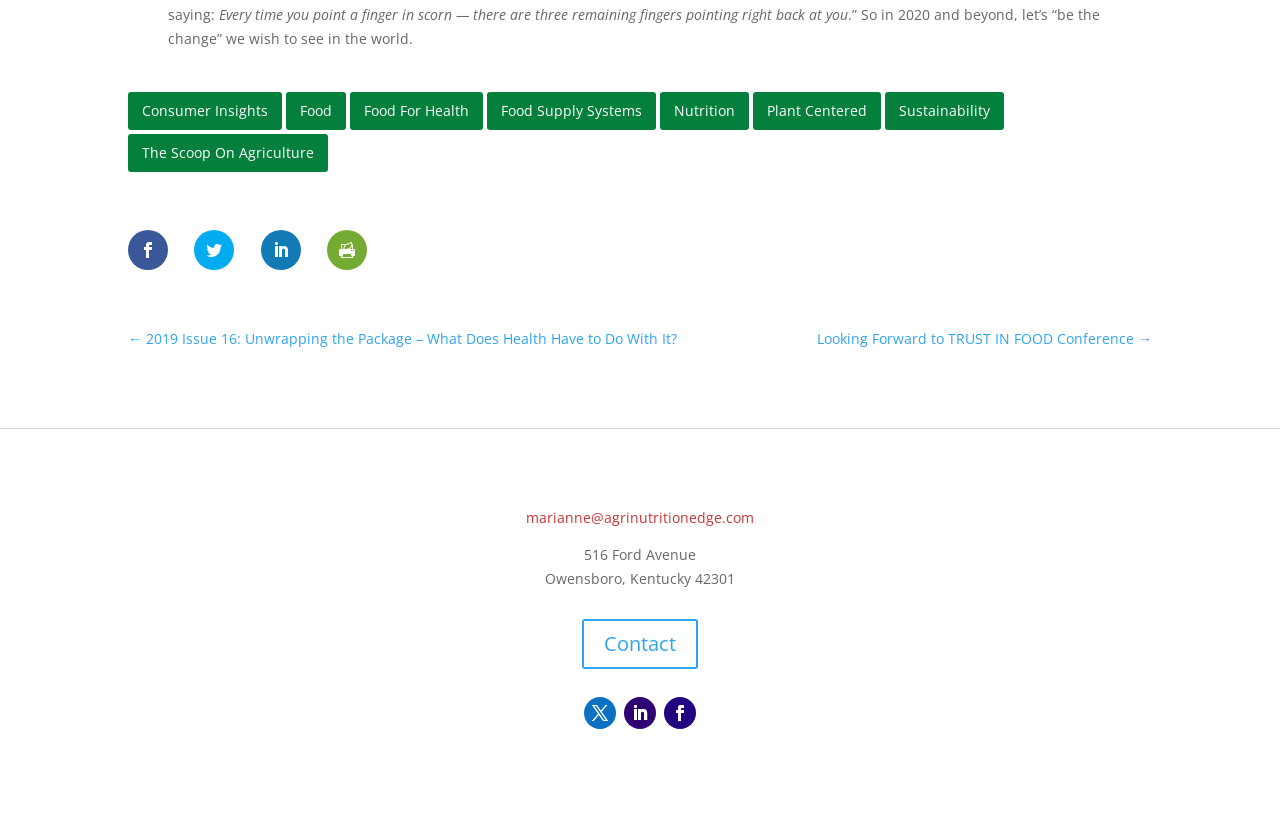Specify the bounding box coordinates of the element's area that should be clicked to execute the given instruction: "Visit the 'Food For Health' page". The coordinates should be four float numbers between 0 and 1, i.e., [left, top, right, bottom].

[0.272, 0.111, 0.379, 0.162]